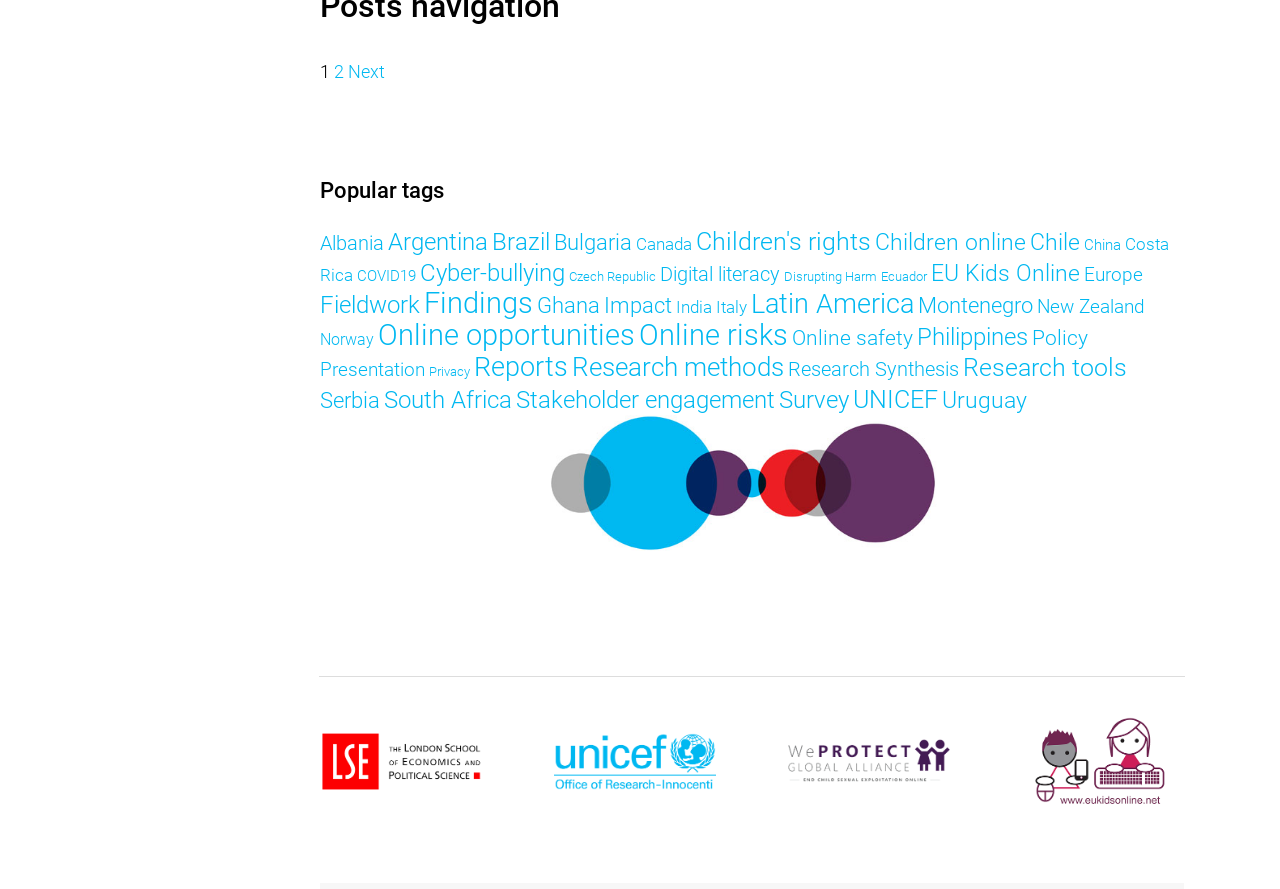Respond to the question below with a concise word or phrase:
What is the category with the most items?

Online risks